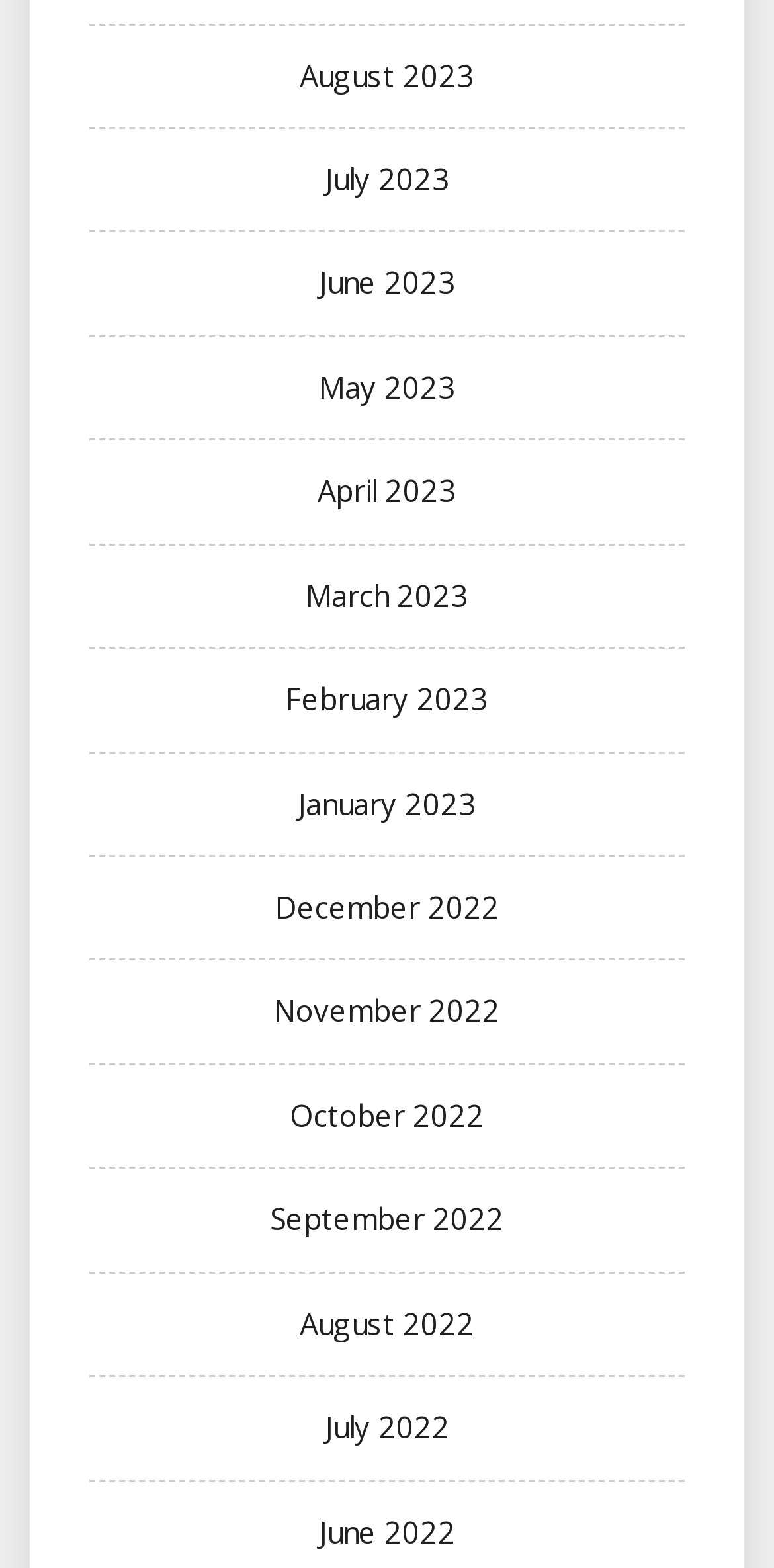Please identify the bounding box coordinates of the element's region that needs to be clicked to fulfill the following instruction: "Check June 2023". The bounding box coordinates should consist of four float numbers between 0 and 1, i.e., [left, top, right, bottom].

[0.412, 0.168, 0.588, 0.193]